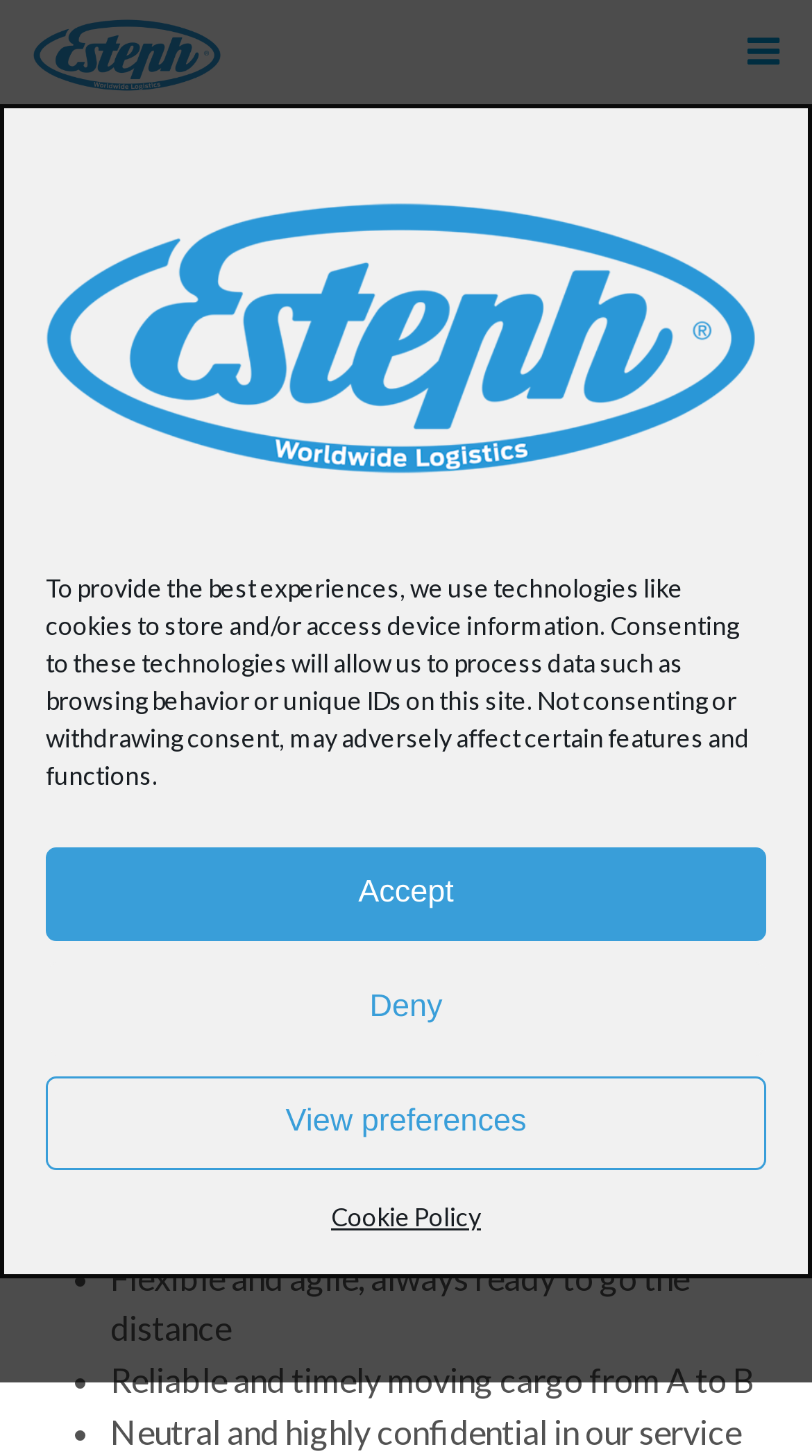Given the following UI element description: "Power Over ETH POE", find the bounding box coordinates in the webpage screenshot.

None